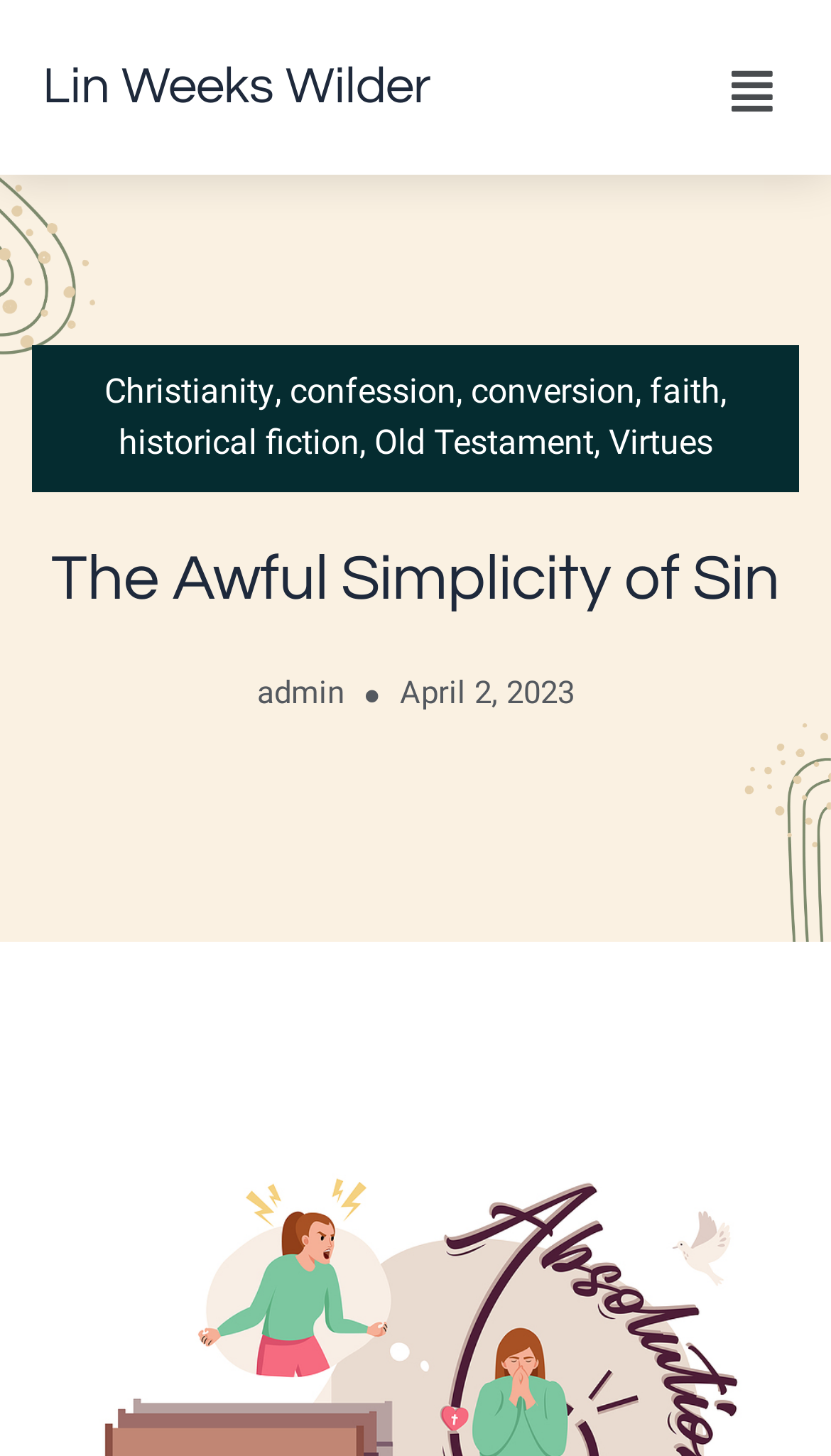Calculate the bounding box coordinates of the UI element given the description: "Menu".

[0.861, 0.035, 0.949, 0.091]